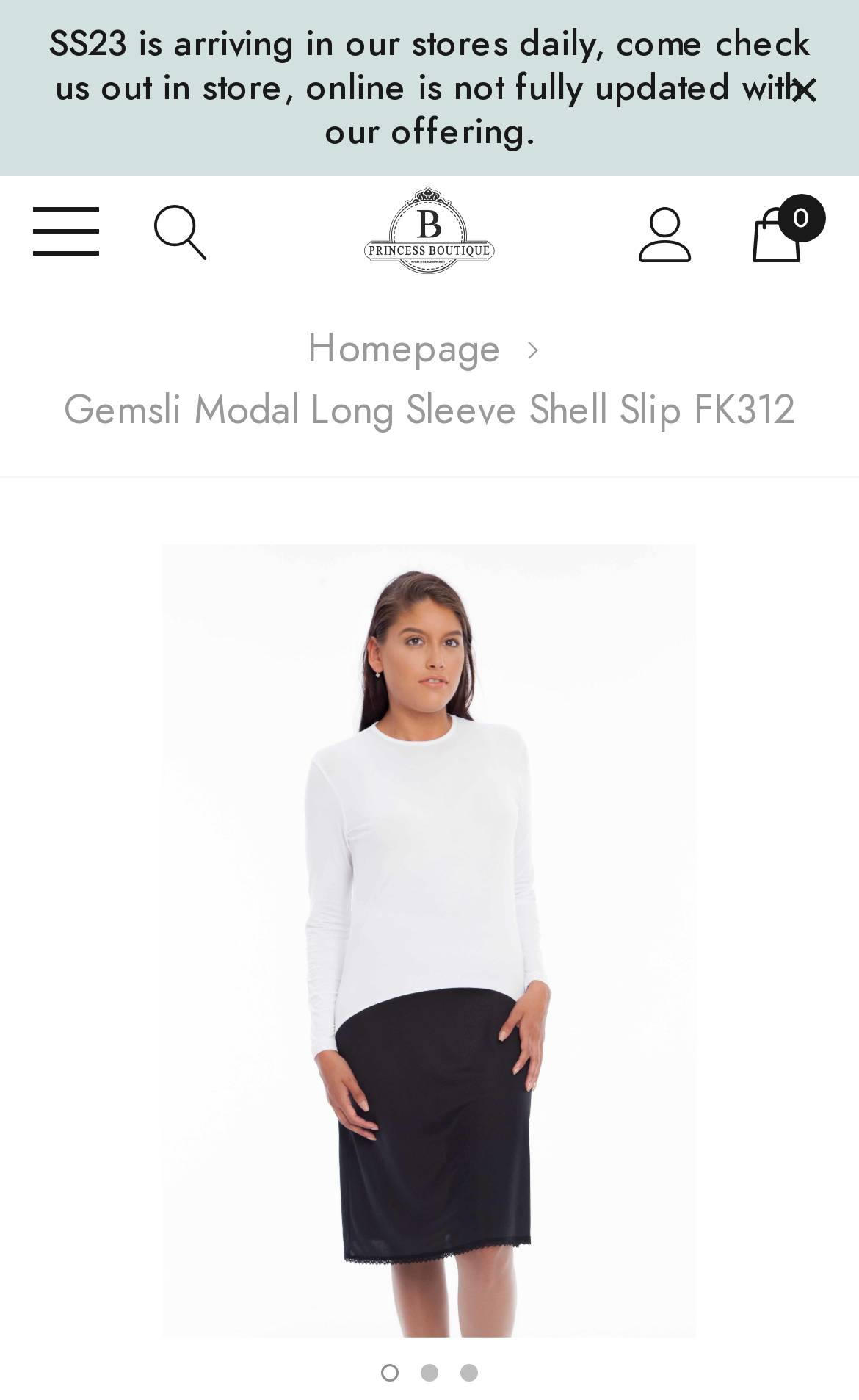How many tabs are there?
Answer the question with detailed information derived from the image.

I counted the number of tabs by looking at the tab elements with the OCR text '1 of 3', '2 of 3', and '3 of 3' which are located at the bottom of the webpage.